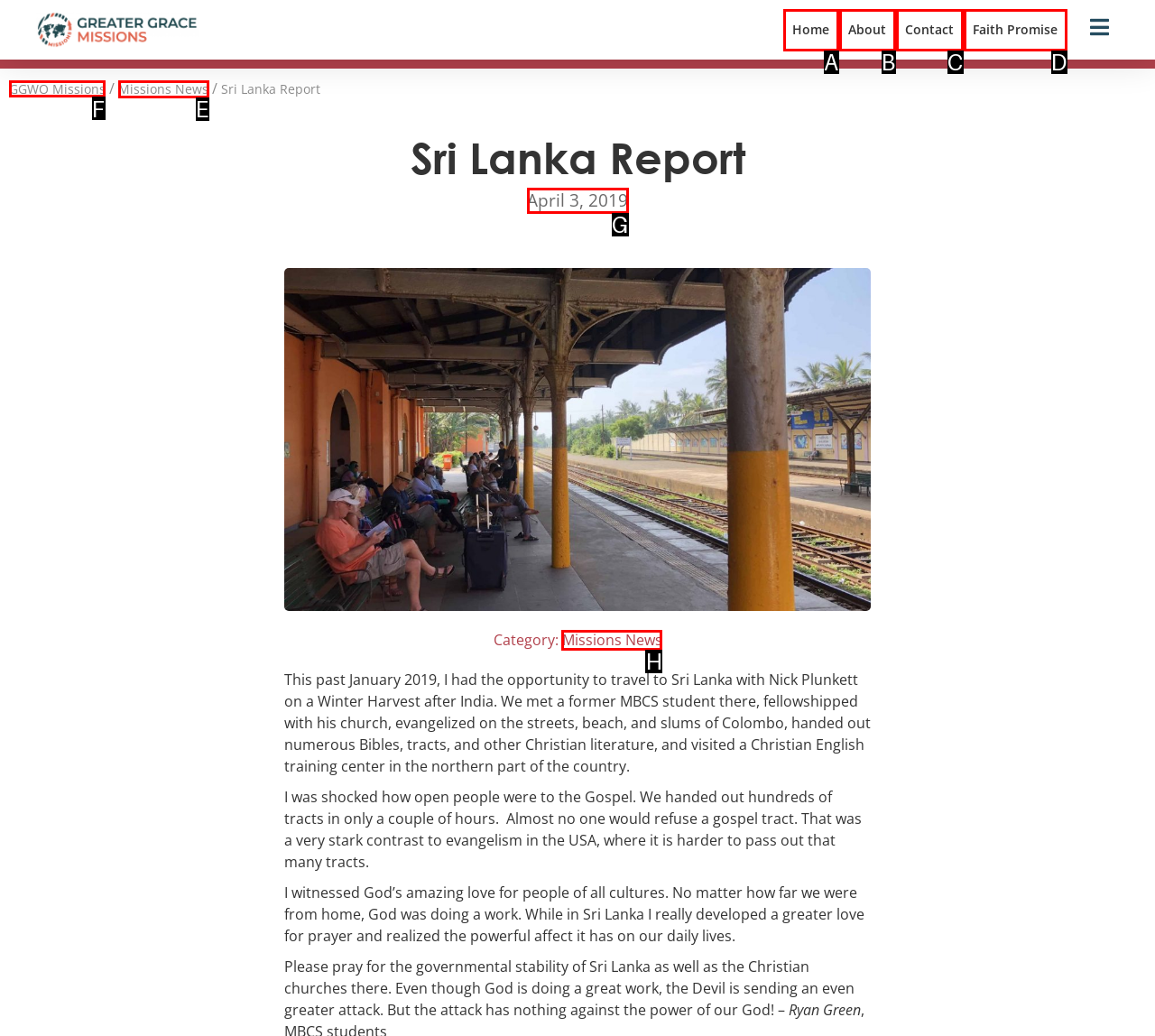Tell me which one HTML element I should click to complete the following task: Click the GGWO Missions link Answer with the option's letter from the given choices directly.

F